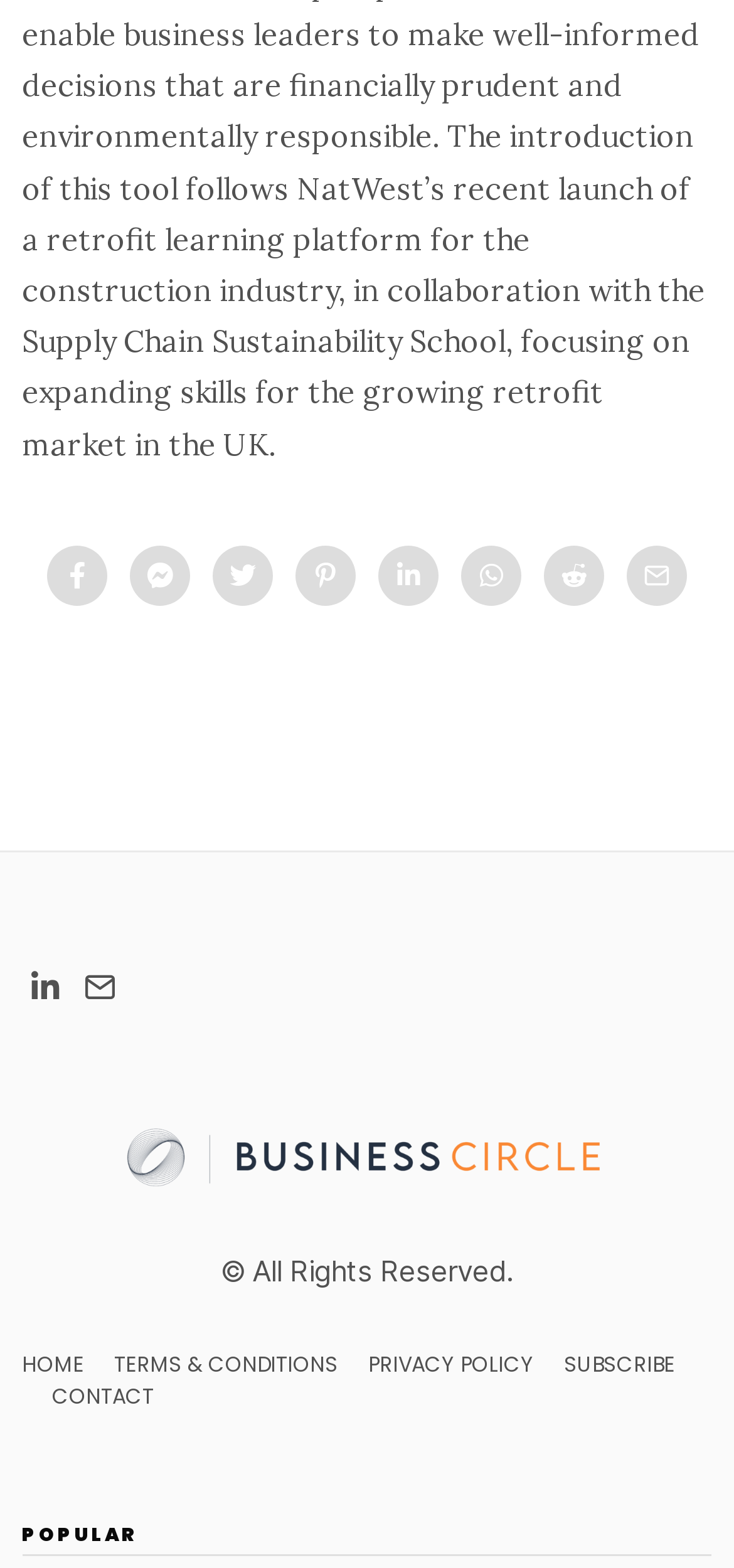What is the first link on the top left?
Please provide a single word or phrase as your answer based on the screenshot.

uf39e